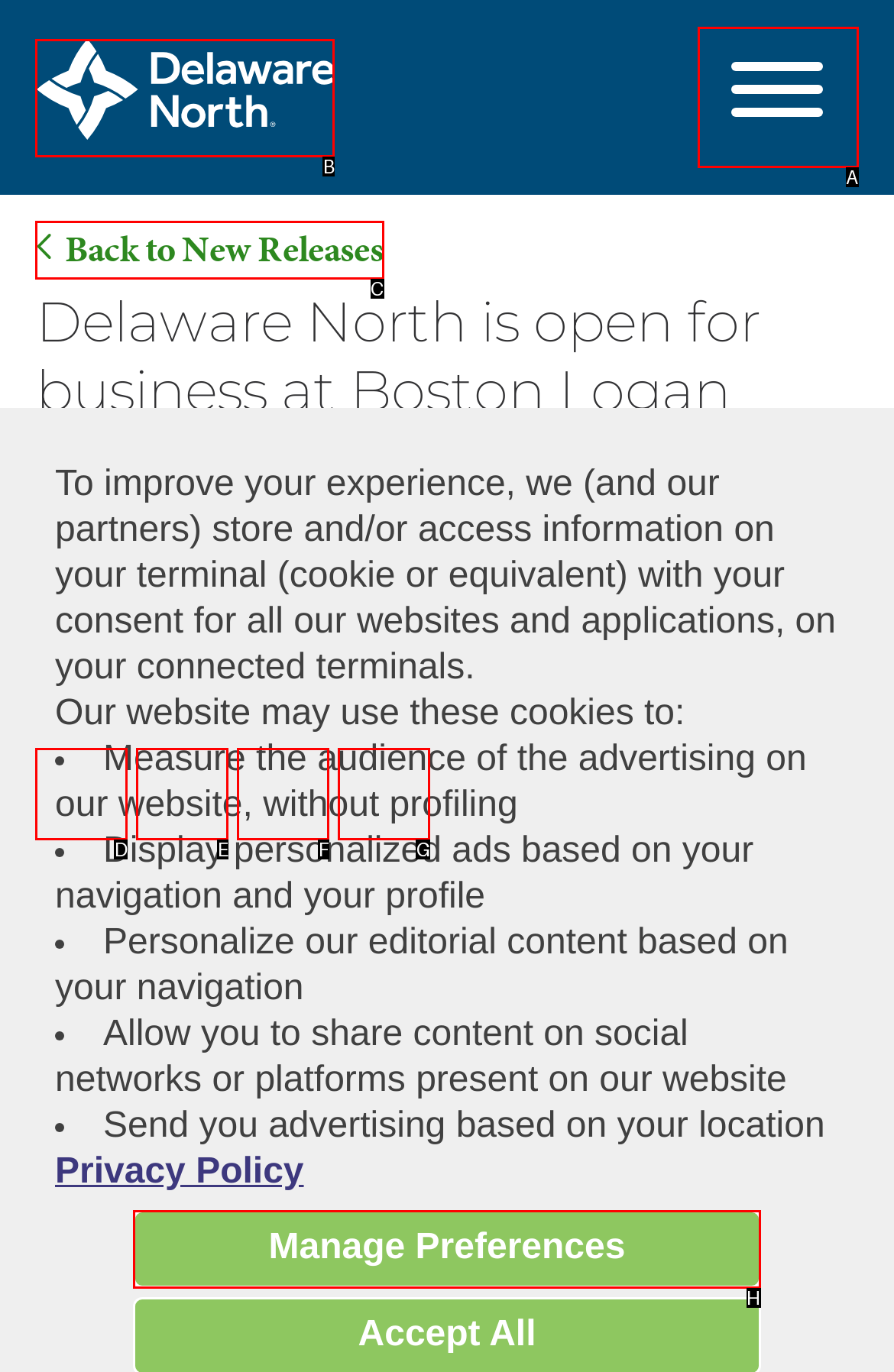Select the appropriate HTML element to click for the following task: Click on the 'Menu' button
Answer with the letter of the selected option from the given choices directly.

A